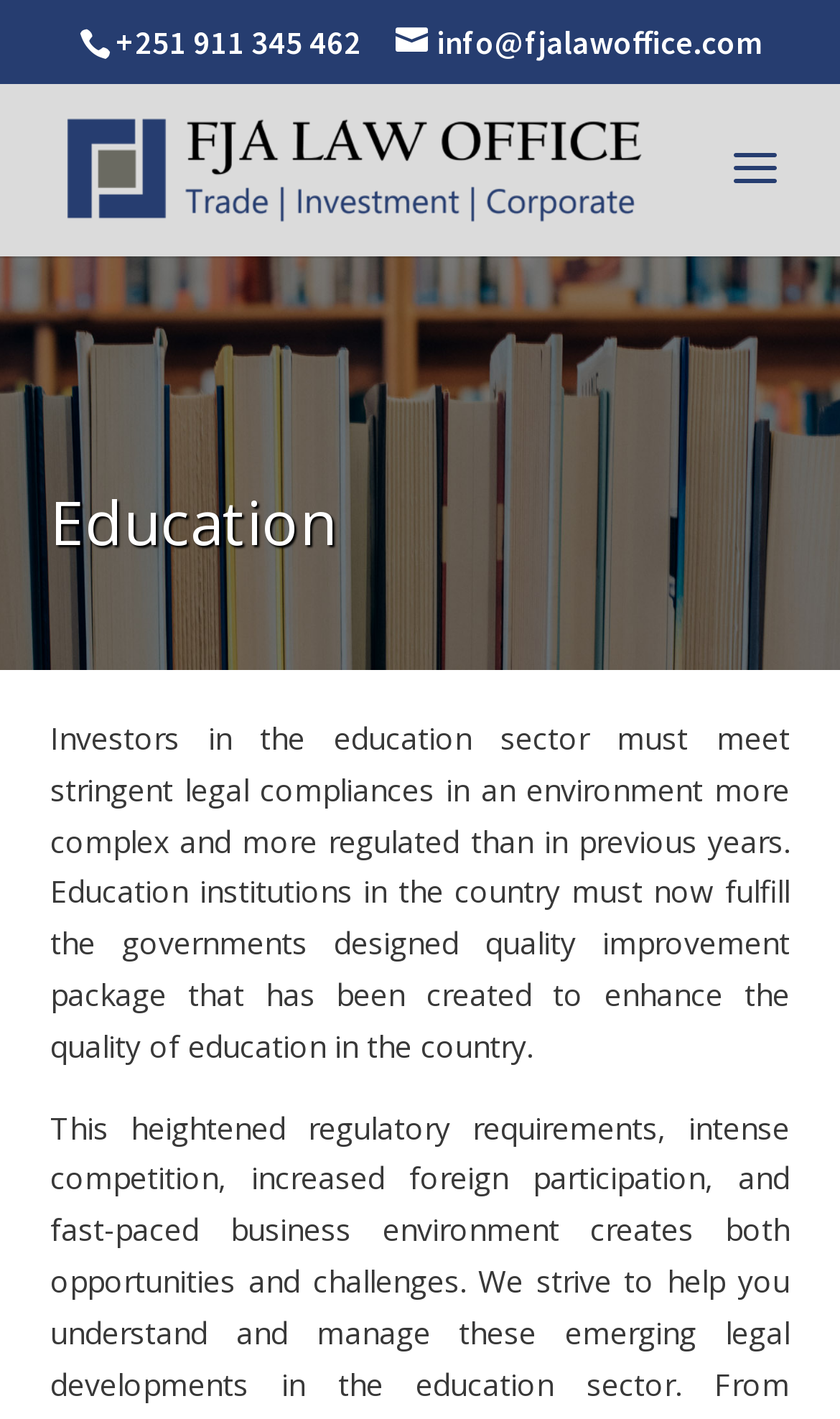Please study the image and answer the question comprehensively:
What is the email address of FJA Law Office?

The email address of FJA Law Office can be found at the top of the webpage, which is info@fjalawoffice.com. It is represented by an envelope icon.